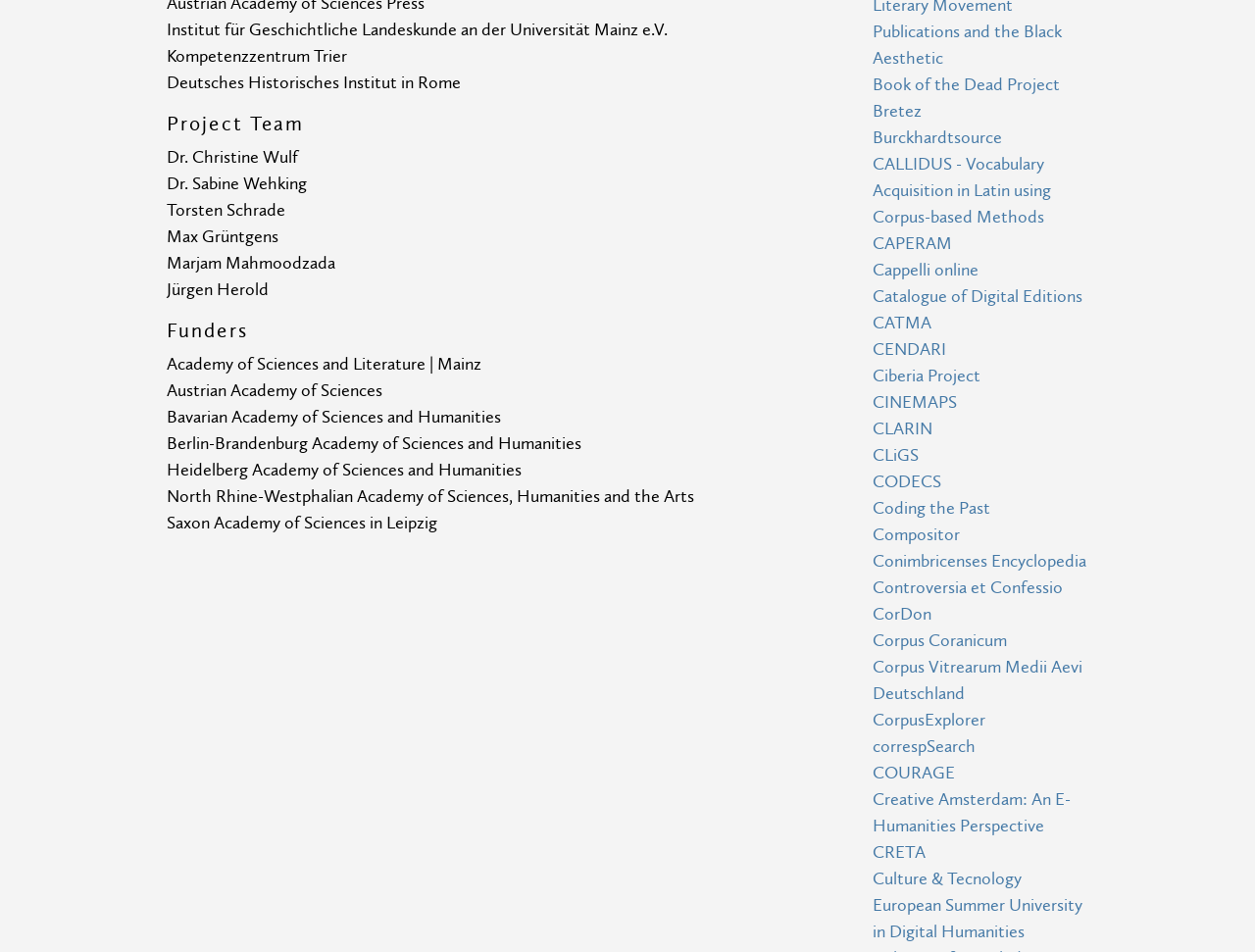Indicate the bounding box coordinates of the element that needs to be clicked to satisfy the following instruction: "Check out the 'Culture & Tecnology European Summer University in Digital Humanities' webpage". The coordinates should be four float numbers between 0 and 1, i.e., [left, top, right, bottom].

[0.695, 0.912, 0.862, 0.99]